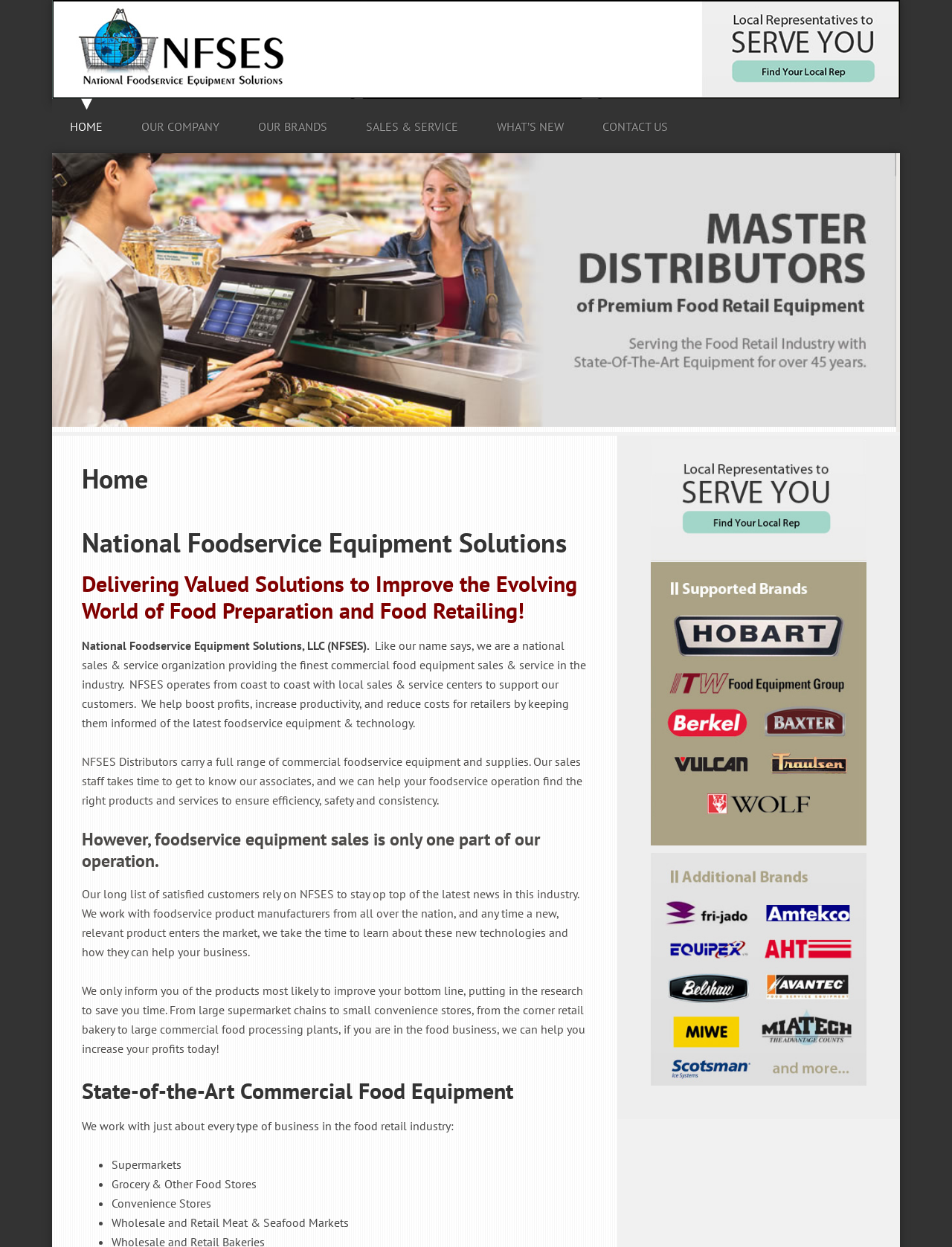Use a single word or phrase to answer the question:
What is the role of the company's sales staff?

To get to know customers